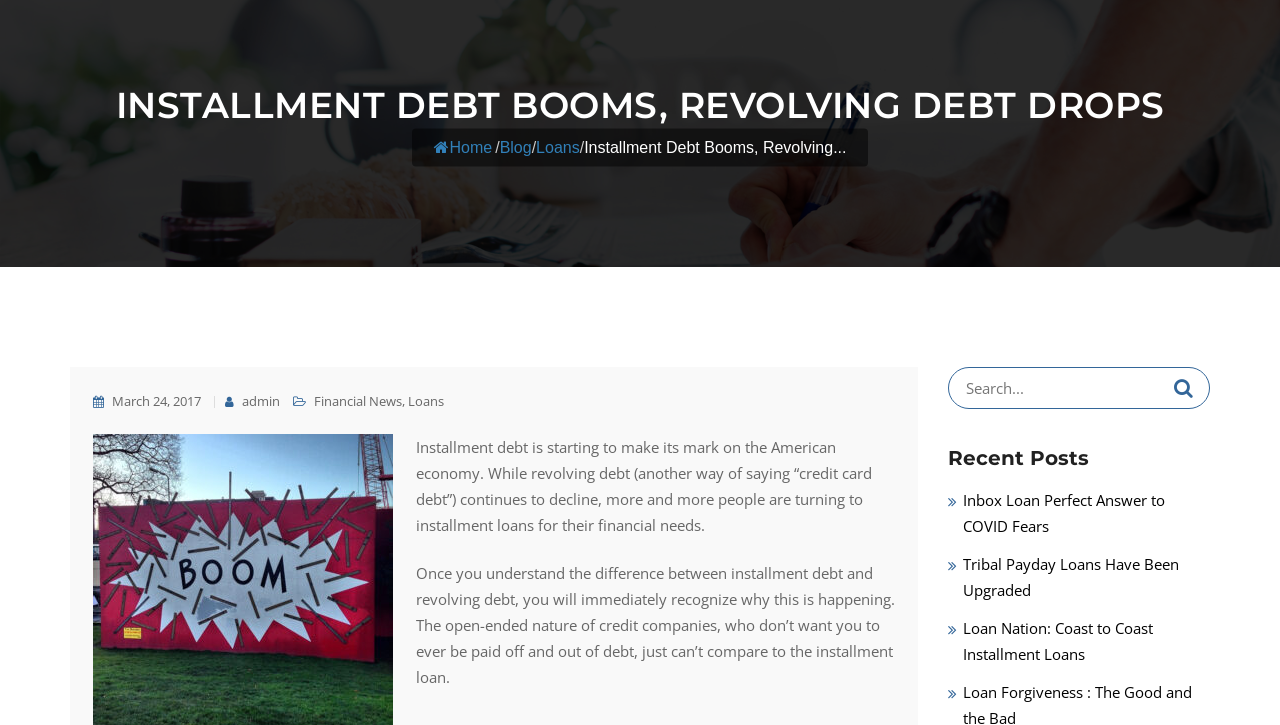Locate the coordinates of the bounding box for the clickable region that fulfills this instruction: "Read the blog post titled 'Inbox Loan Perfect Answer to COVID Fears'".

[0.752, 0.675, 0.91, 0.739]